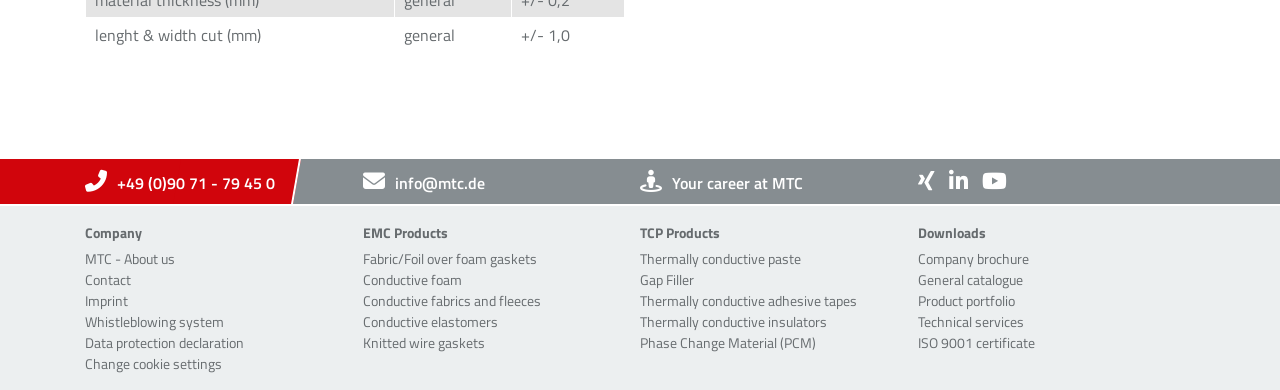Determine the bounding box coordinates of the clickable element necessary to fulfill the instruction: "Click the company information link". Provide the coordinates as four float numbers within the 0 to 1 range, i.e., [left, top, right, bottom].

[0.066, 0.57, 0.191, 0.624]